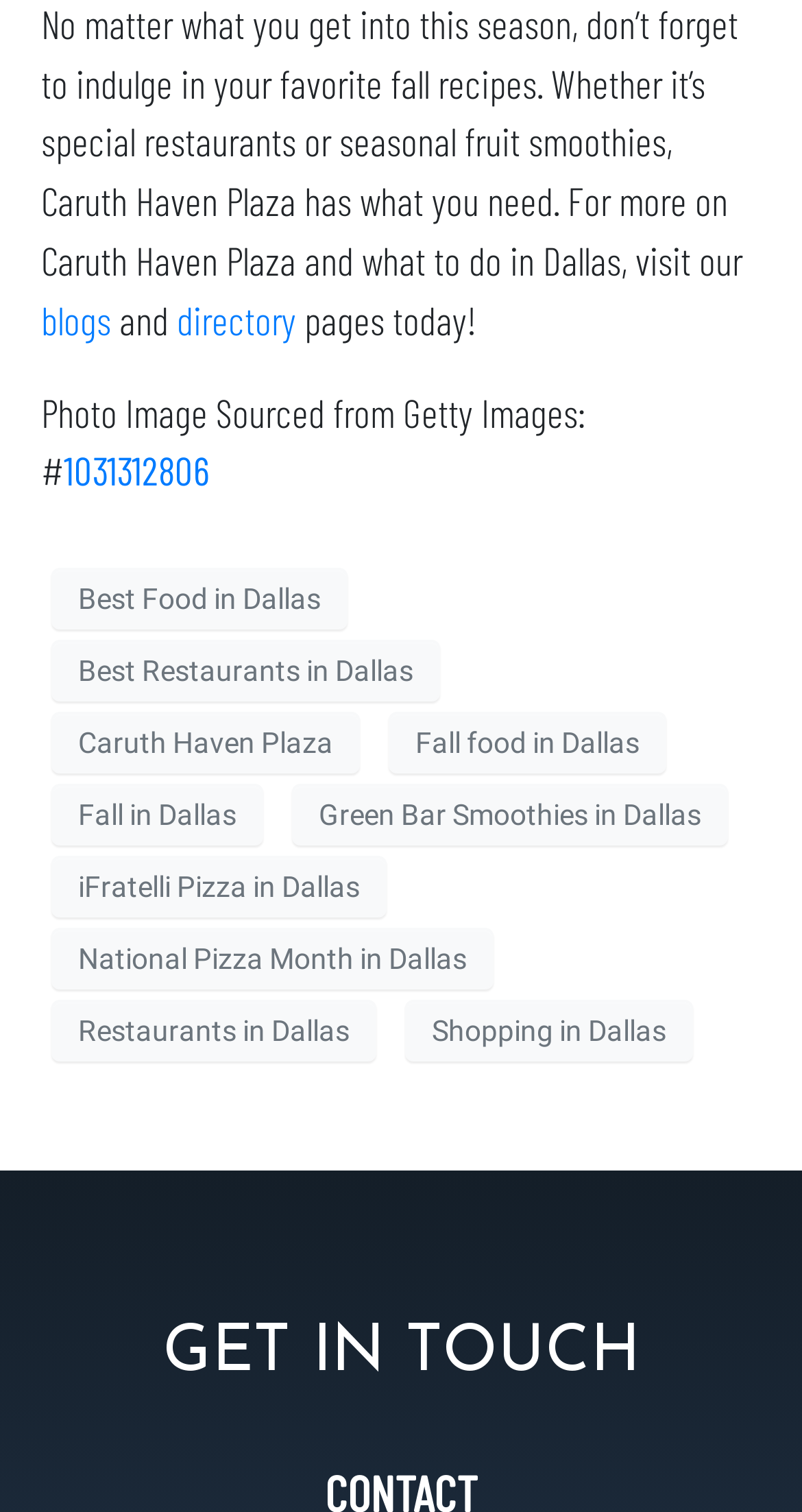Can you specify the bounding box coordinates for the region that should be clicked to fulfill this instruction: "read about Best Food in Dallas".

[0.064, 0.376, 0.433, 0.417]